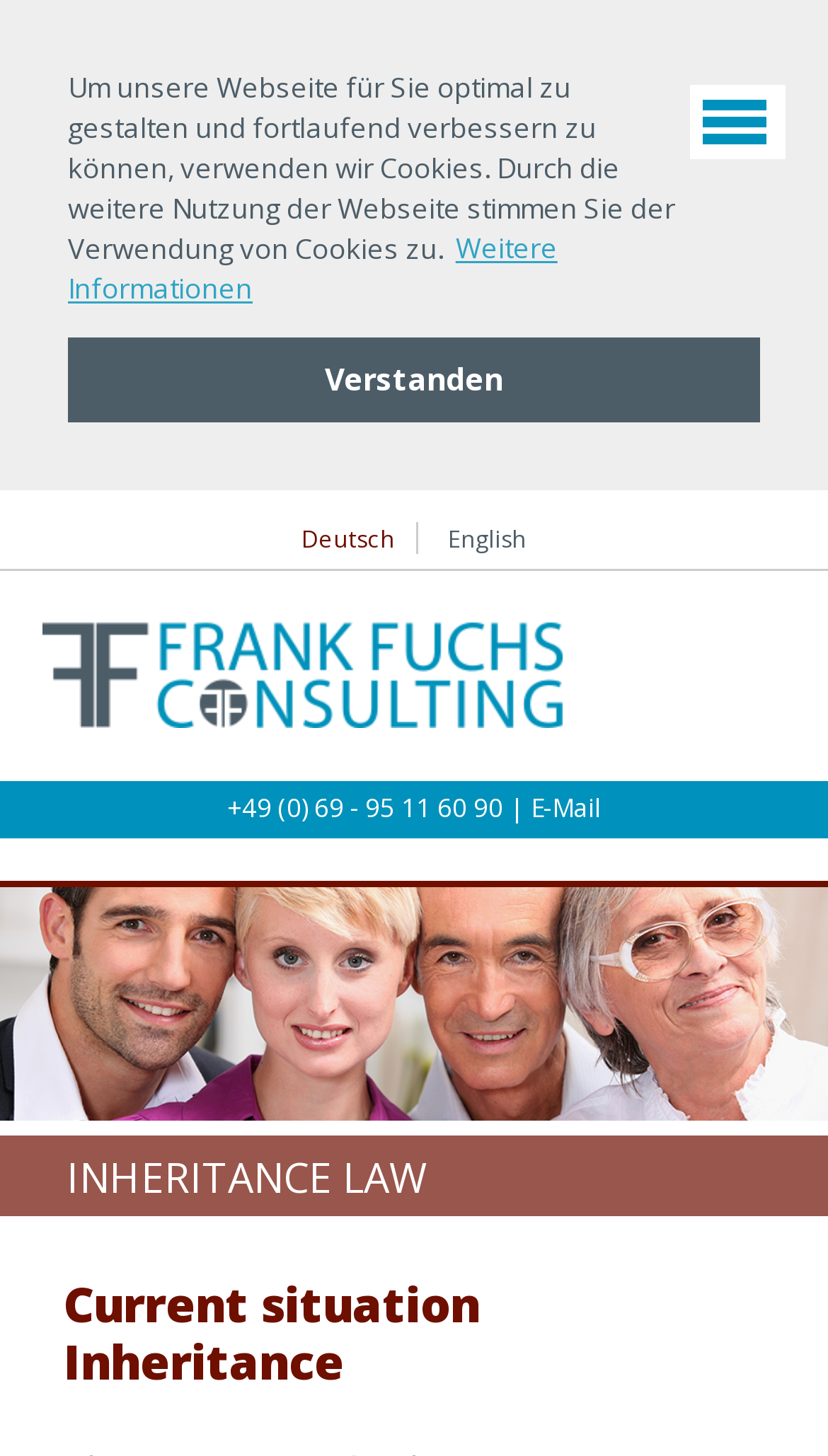What is the email address?
Please answer the question with a single word or phrase, referencing the image.

Not provided